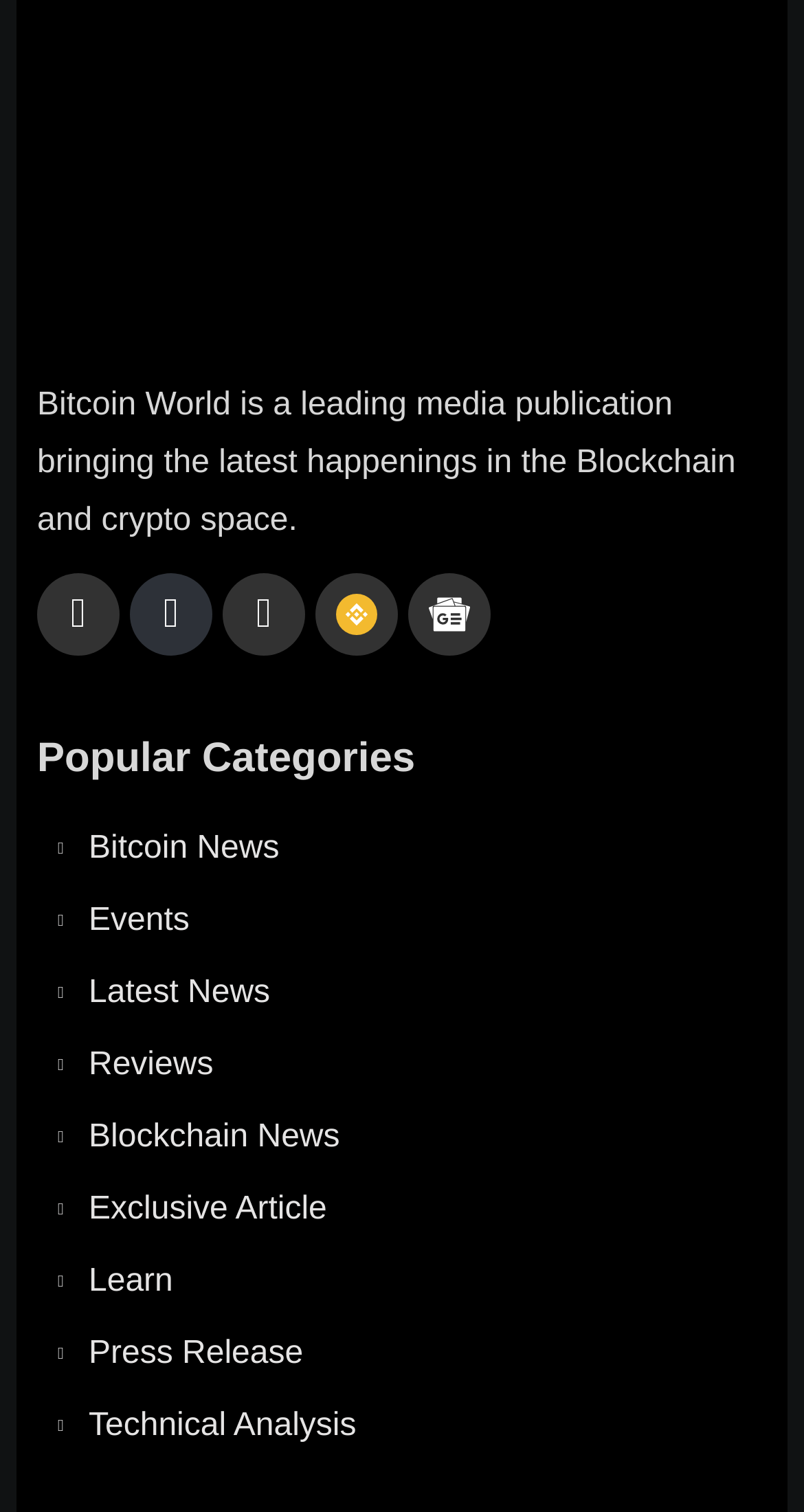What is the main topic of this website?
Look at the screenshot and give a one-word or phrase answer.

Bitcoin and Blockchain